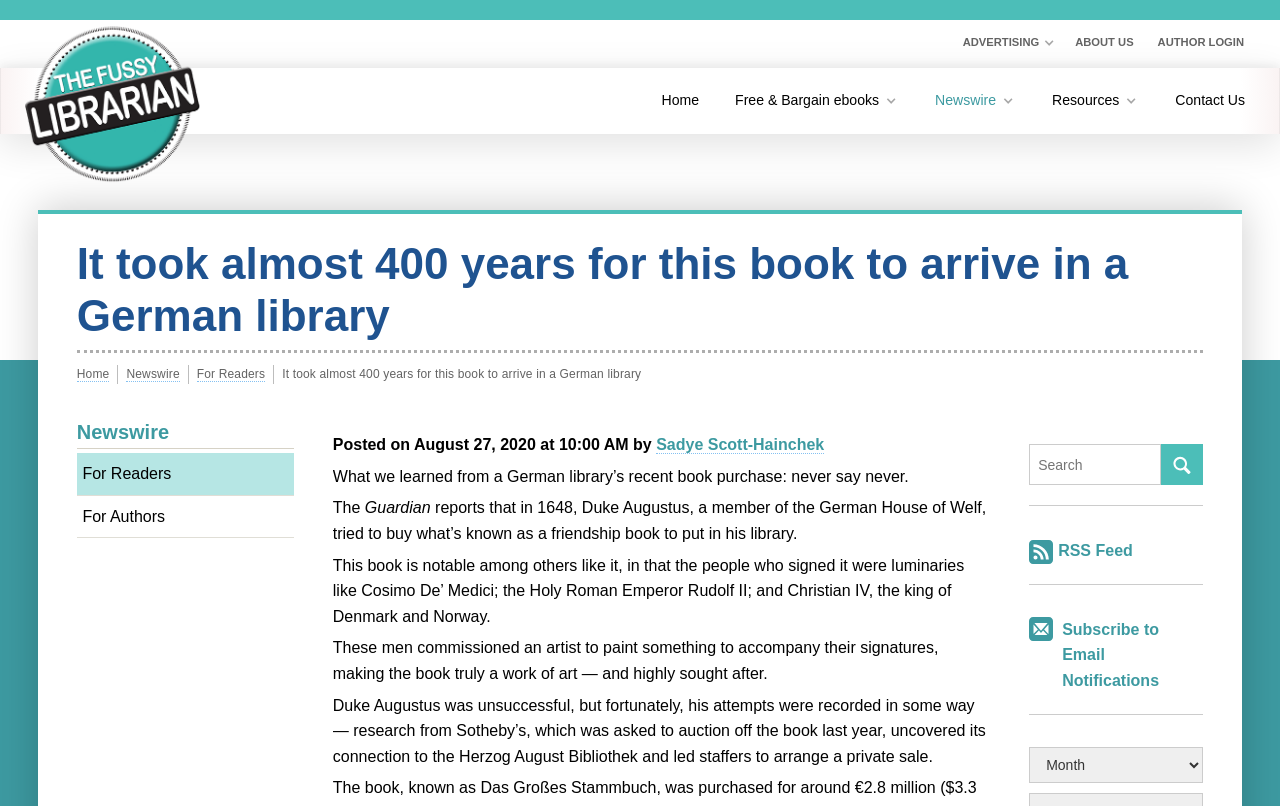Determine the bounding box coordinates of the region I should click to achieve the following instruction: "Click on the 'AUTHOR LOGIN' link". Ensure the bounding box coordinates are four float numbers between 0 and 1, i.e., [left, top, right, bottom].

[0.901, 0.035, 0.975, 0.072]